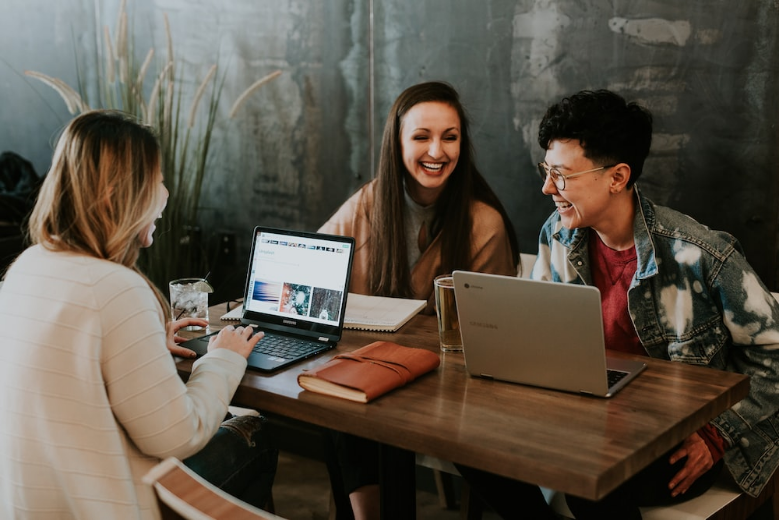What is on the table beside the third individual?
Answer with a single word or short phrase according to what you see in the image.

A refreshing drink